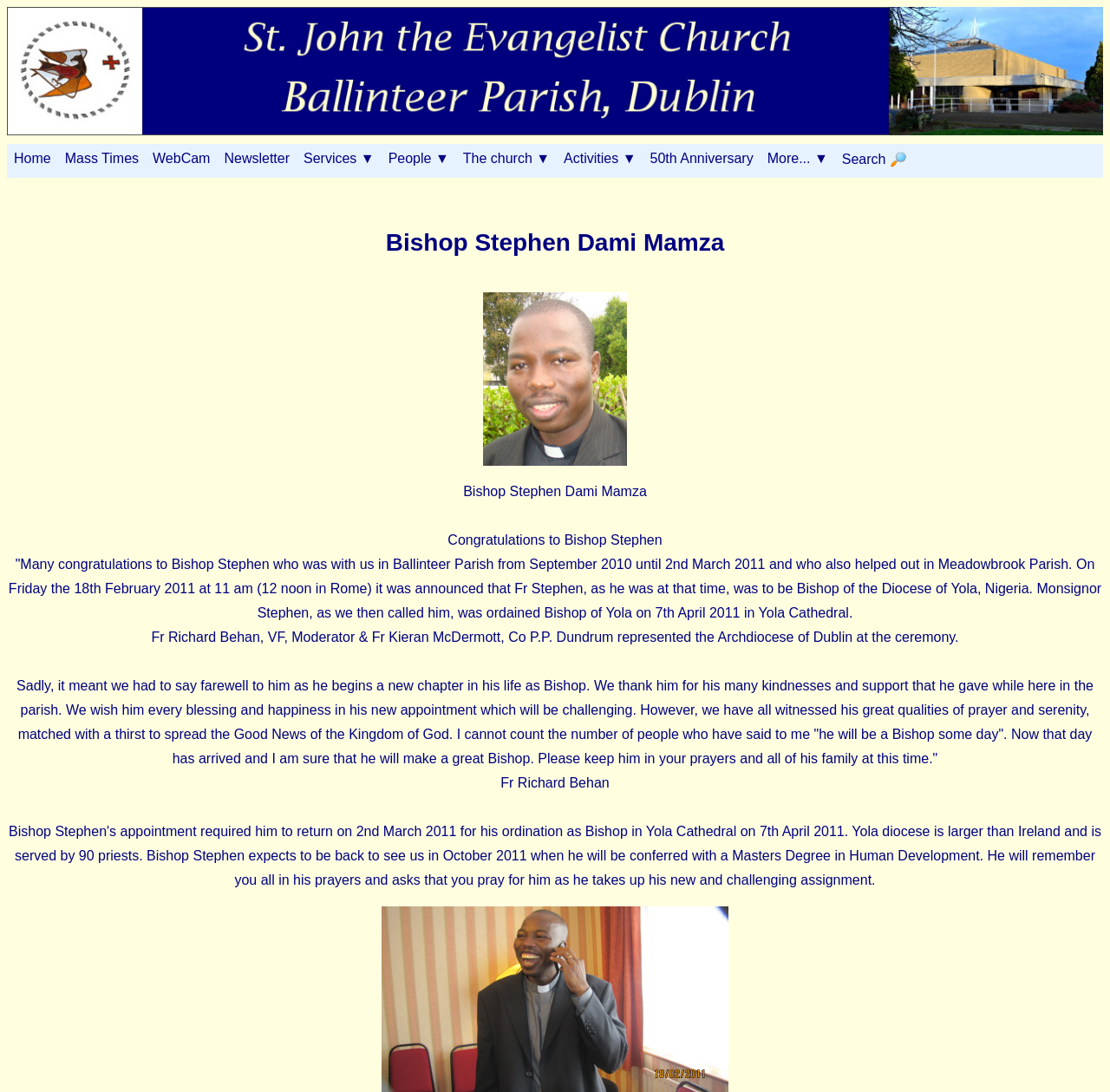Predict the bounding box of the UI element that fits this description: "Newsletter".

[0.196, 0.132, 0.267, 0.159]